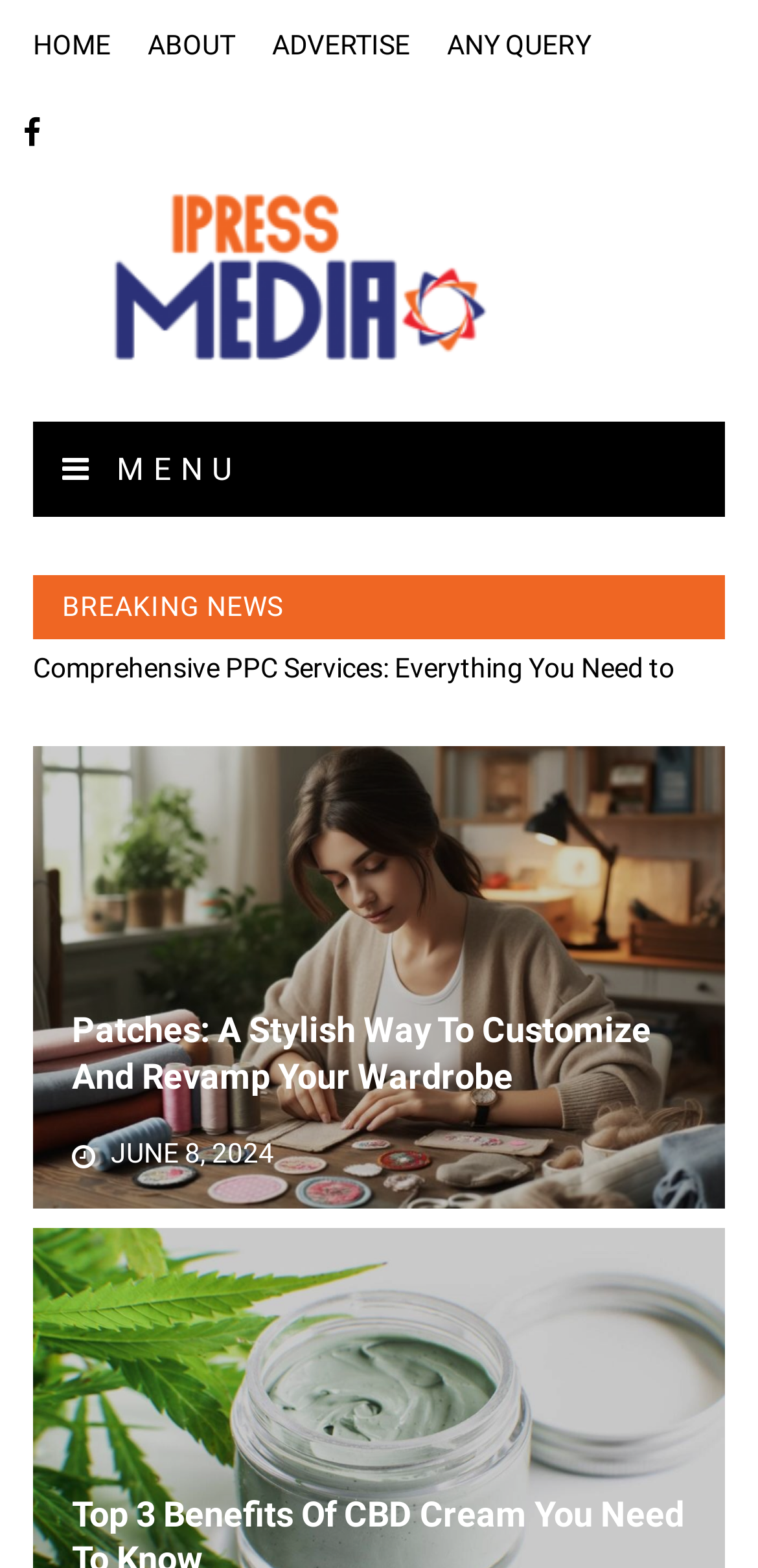Find the bounding box coordinates for the area that must be clicked to perform this action: "read about patches".

[0.043, 0.508, 0.957, 0.802]